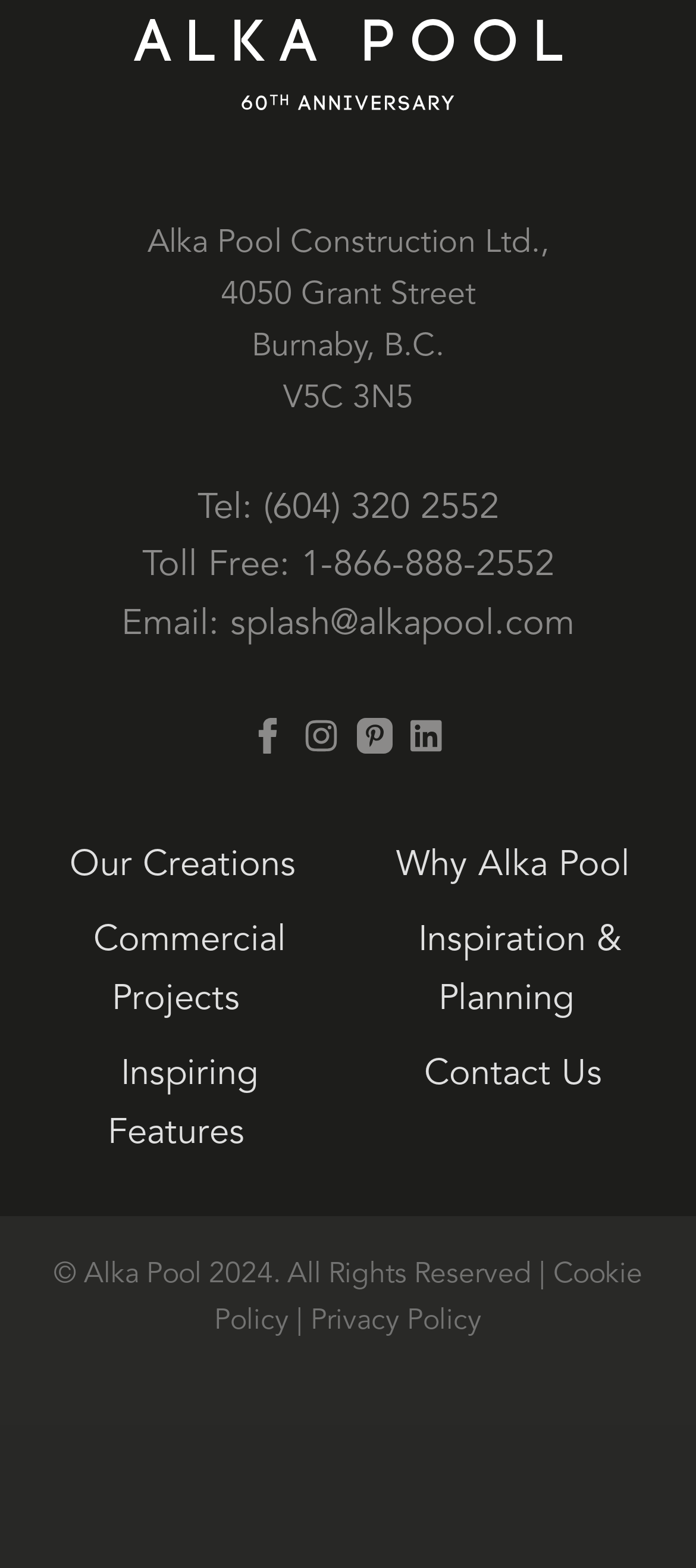What is the email address?
Please use the image to provide an in-depth answer to the question.

The email address can be found in the middle section of the webpage, in the link element next to the 'Email:' static text, which reads 'splash@alkapool.com'.